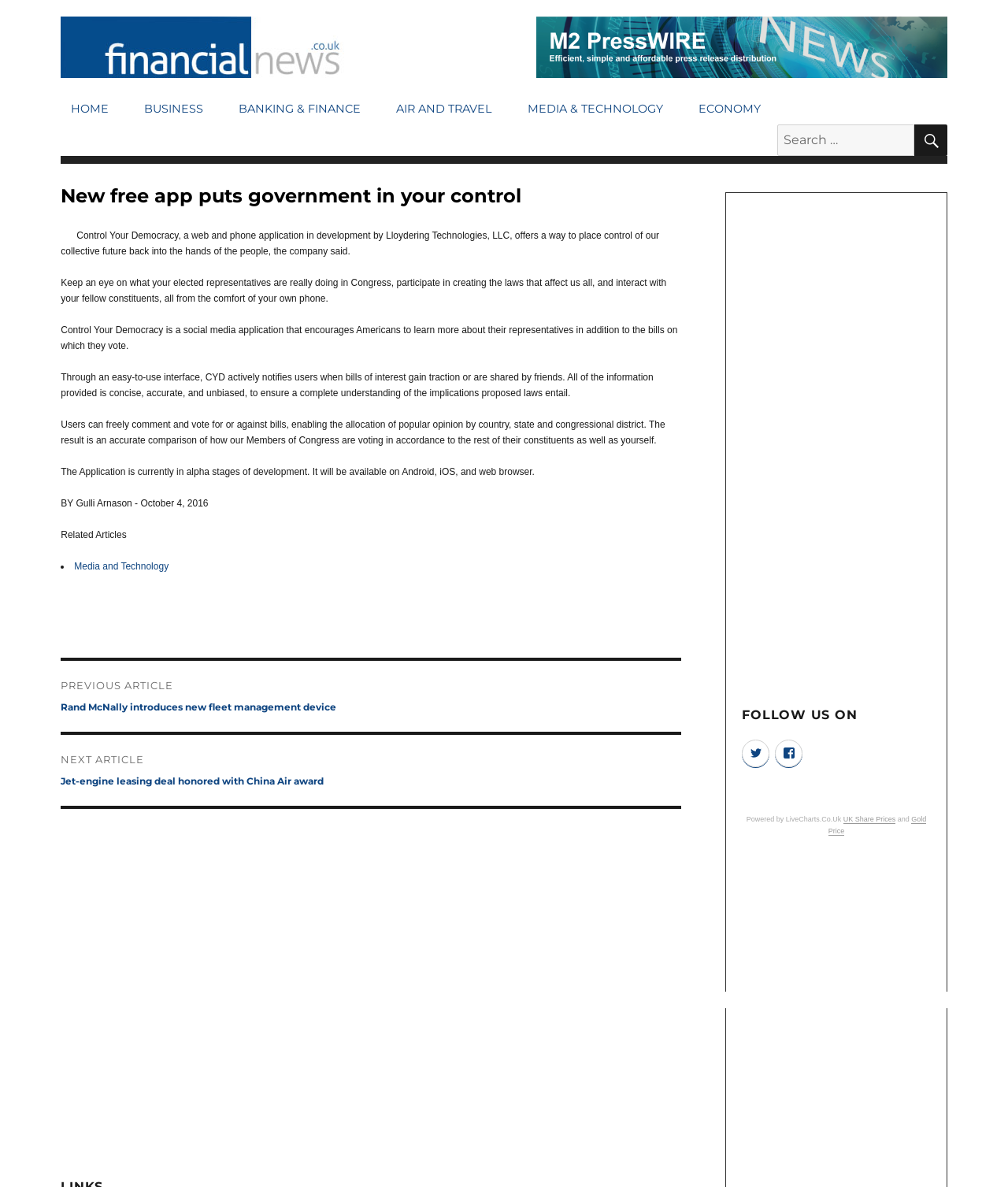Identify the bounding box coordinates for the UI element described by the following text: "Domestic and Commercial Property". Provide the coordinates as four float numbers between 0 and 1, in the format [left, top, right, bottom].

None